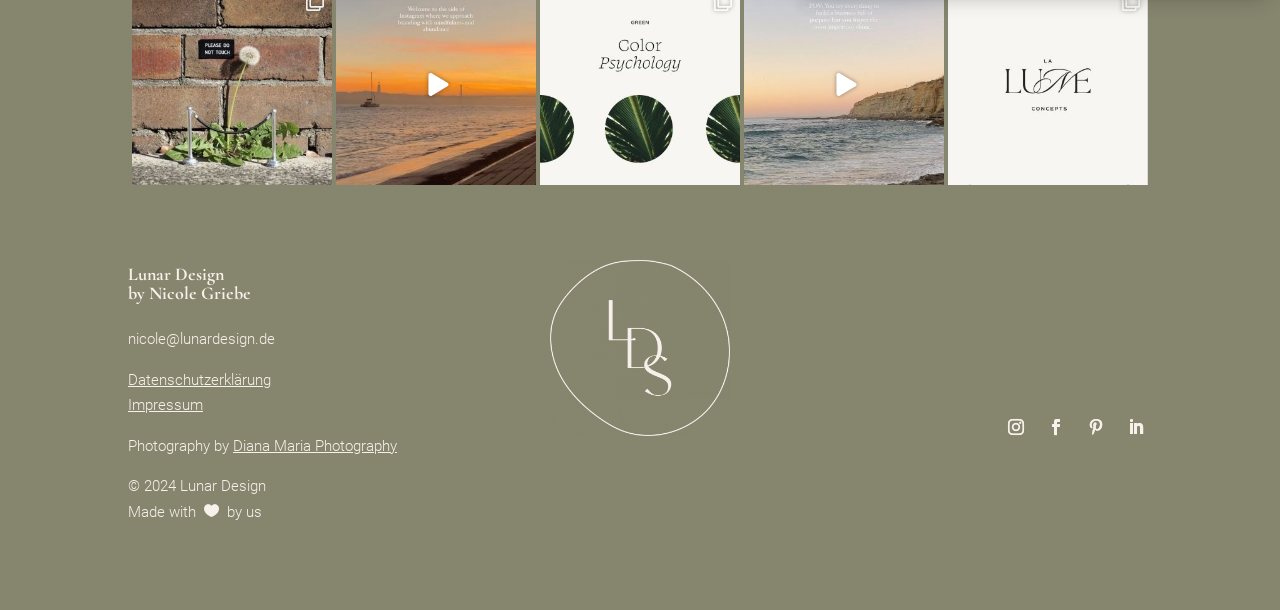What is the copyright year of the website?
Answer the question with a single word or phrase by looking at the picture.

2024